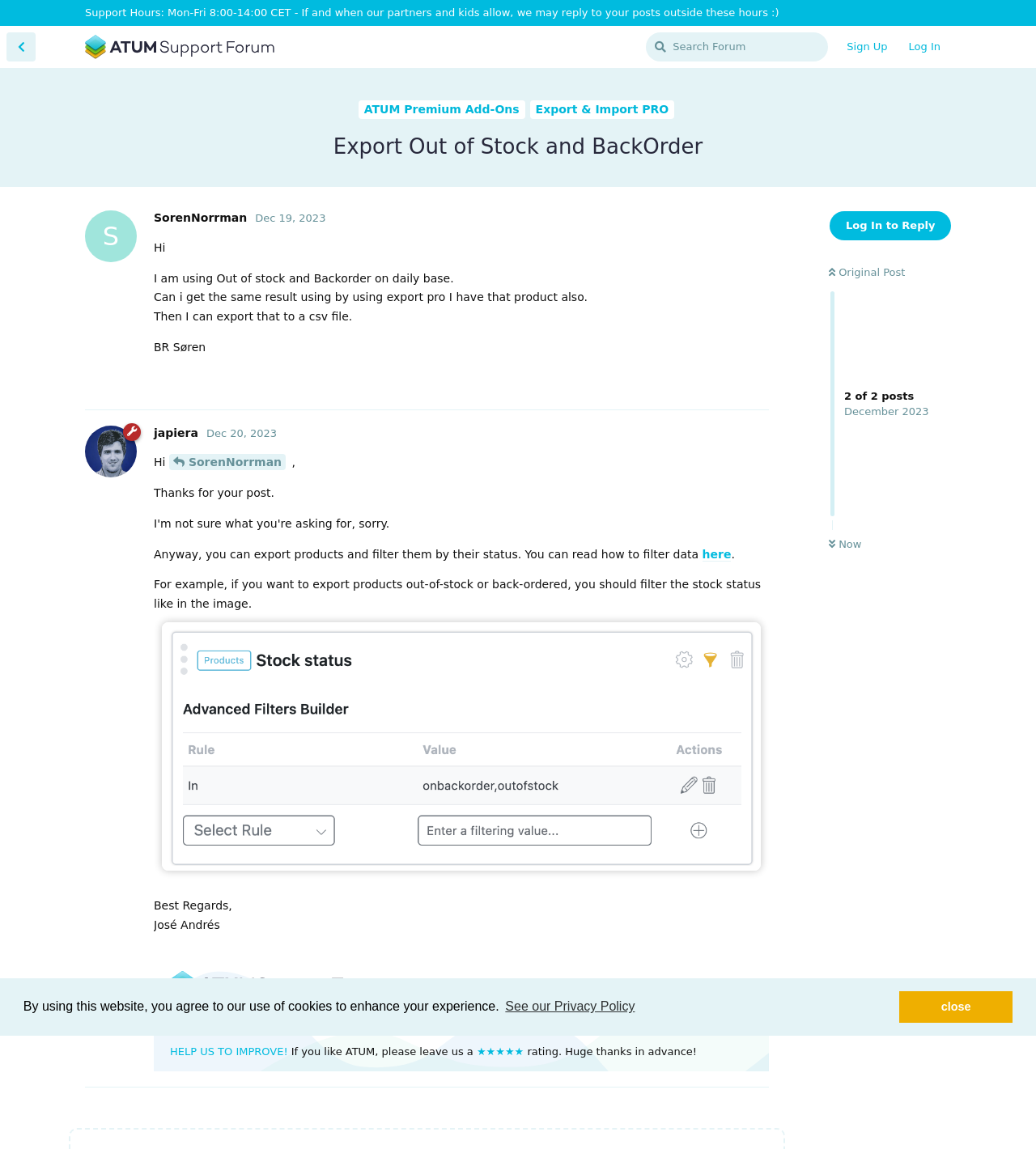Determine the bounding box coordinates of the clickable region to execute the instruction: "Reply to the original post". The coordinates should be four float numbers between 0 and 1, denoted as [left, top, right, bottom].

[0.694, 0.317, 0.742, 0.343]